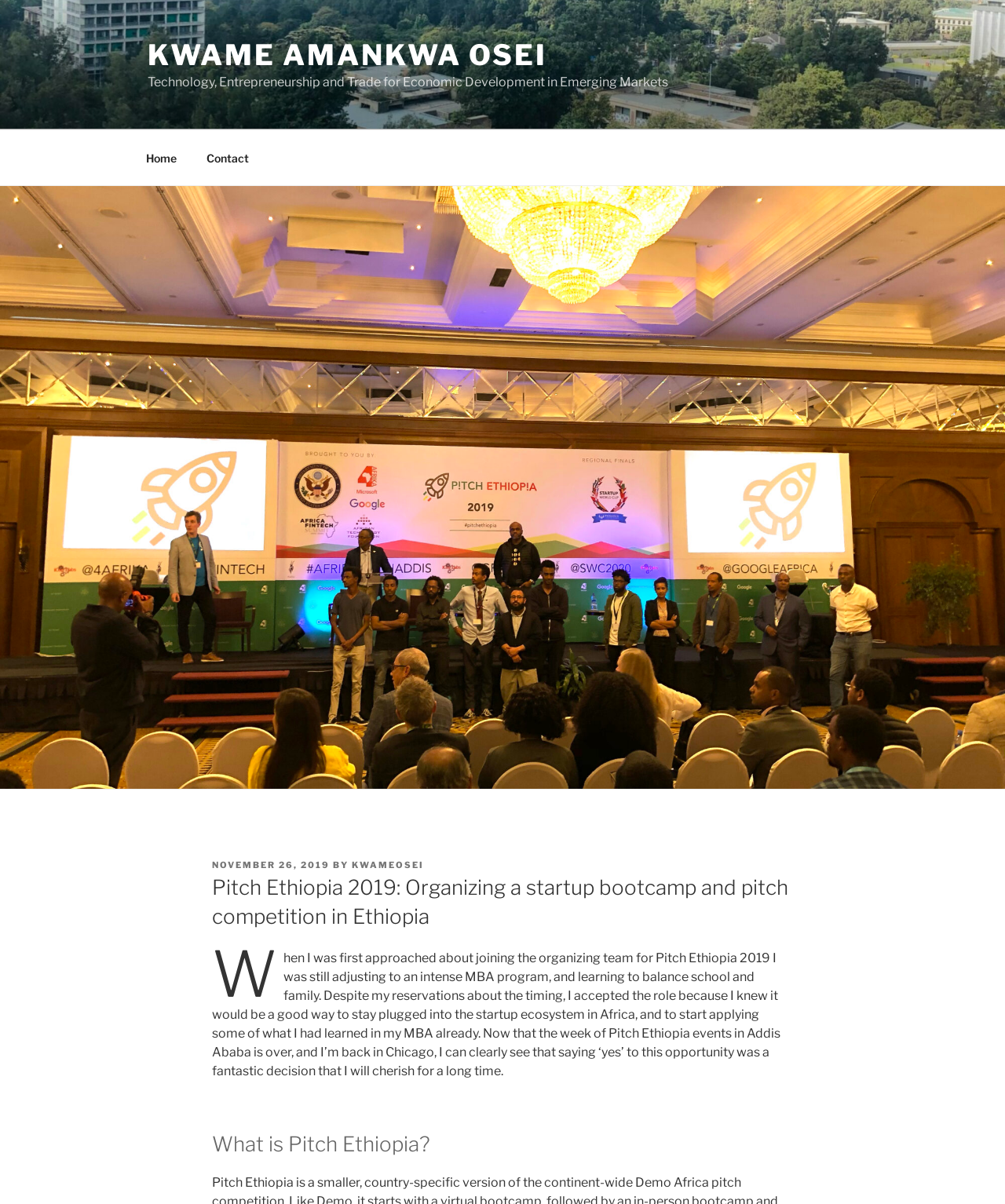Give a succinct answer to this question in a single word or phrase: 
What is the location of the Pitch Ethiopia event?

Addis Ababa